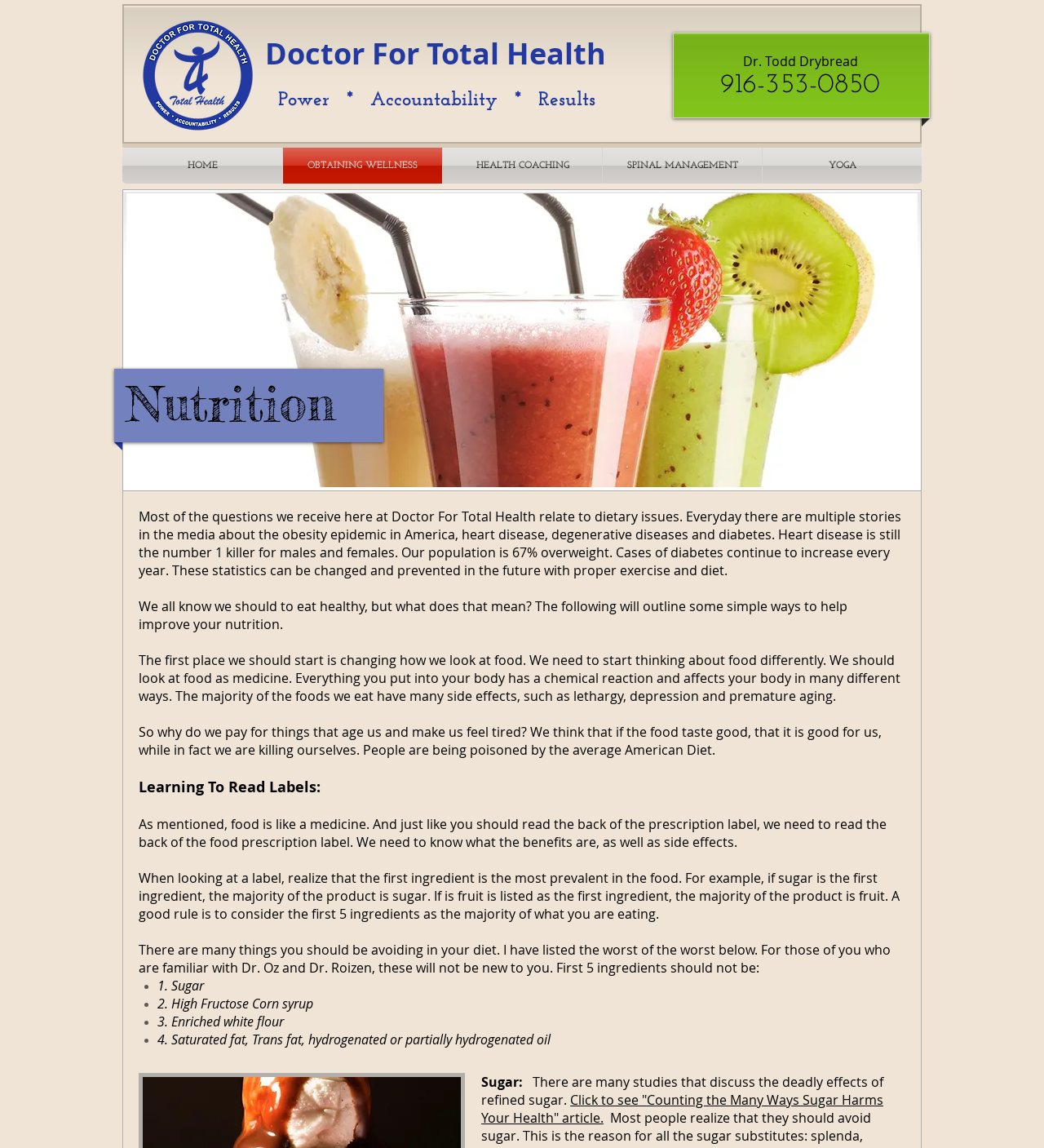Extract the bounding box of the UI element described as: "SPINAL MANAGEMENT".

[0.577, 0.129, 0.73, 0.16]